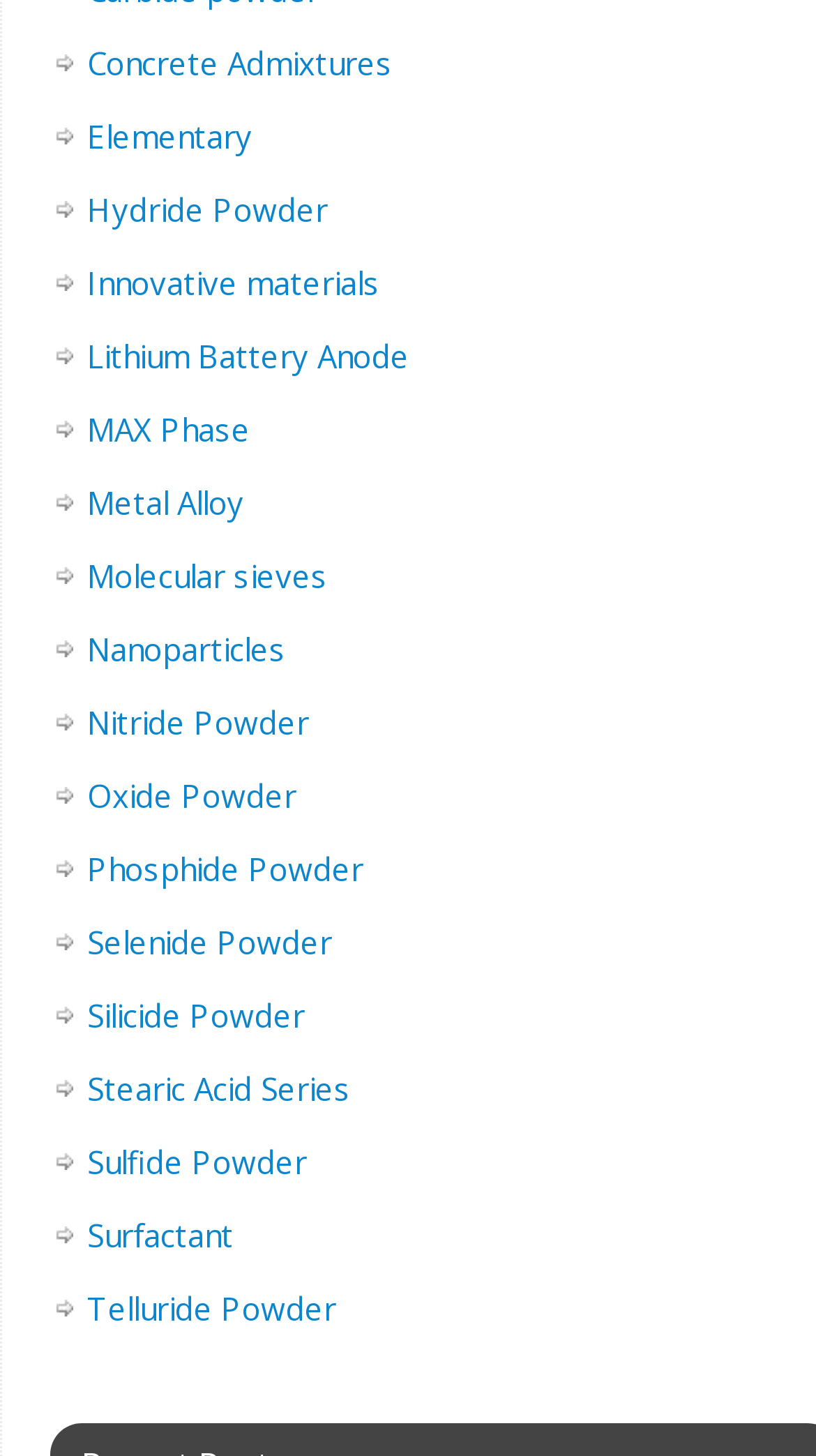What is the first link on the webpage?
Look at the image and answer with only one word or phrase.

Concrete Admixtures